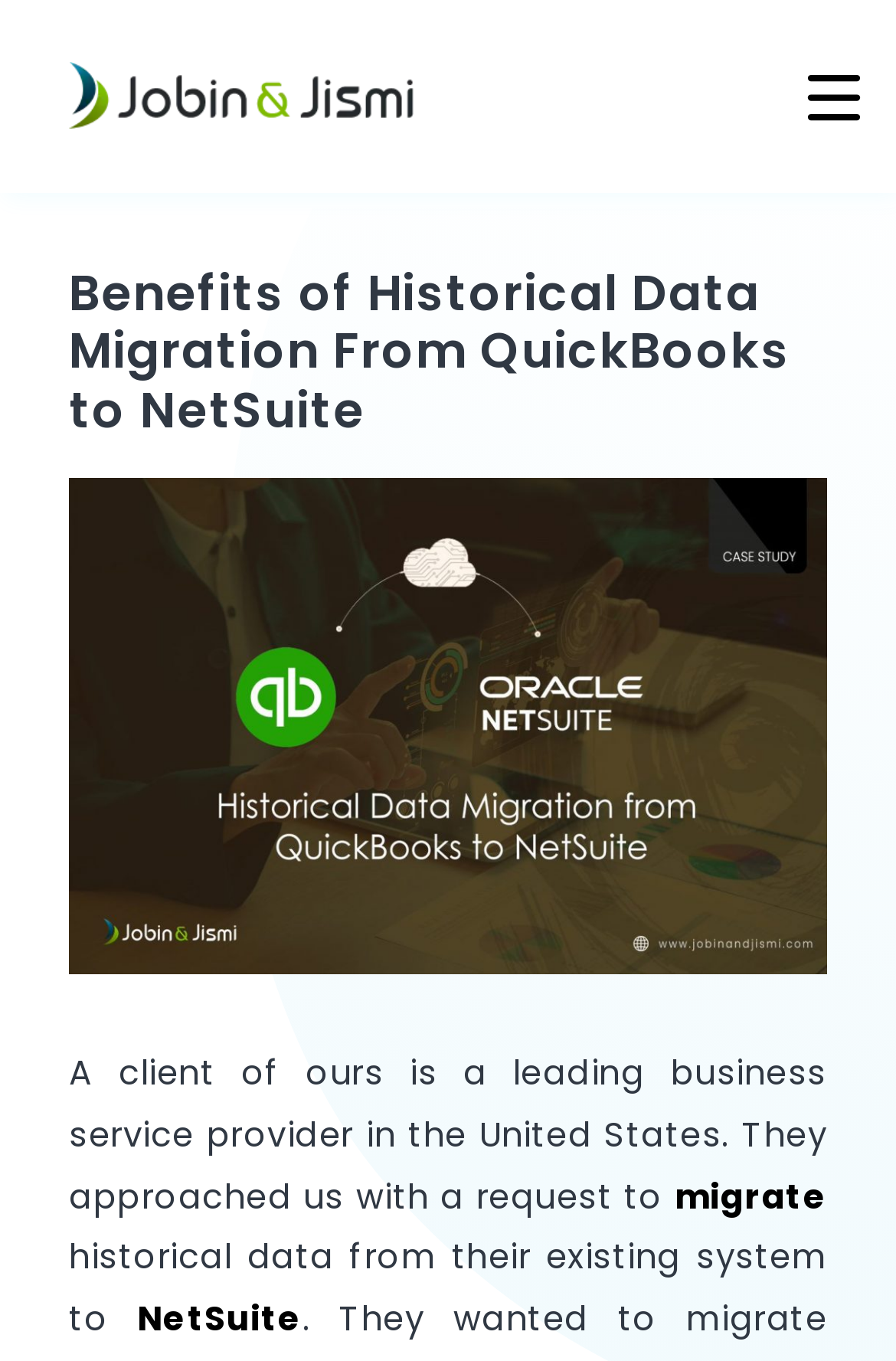What is the client's industry?
Offer a detailed and full explanation in response to the question.

According to the StaticText element, the client is a leading business service provider in the United States. Therefore, the client's industry is business service provider.